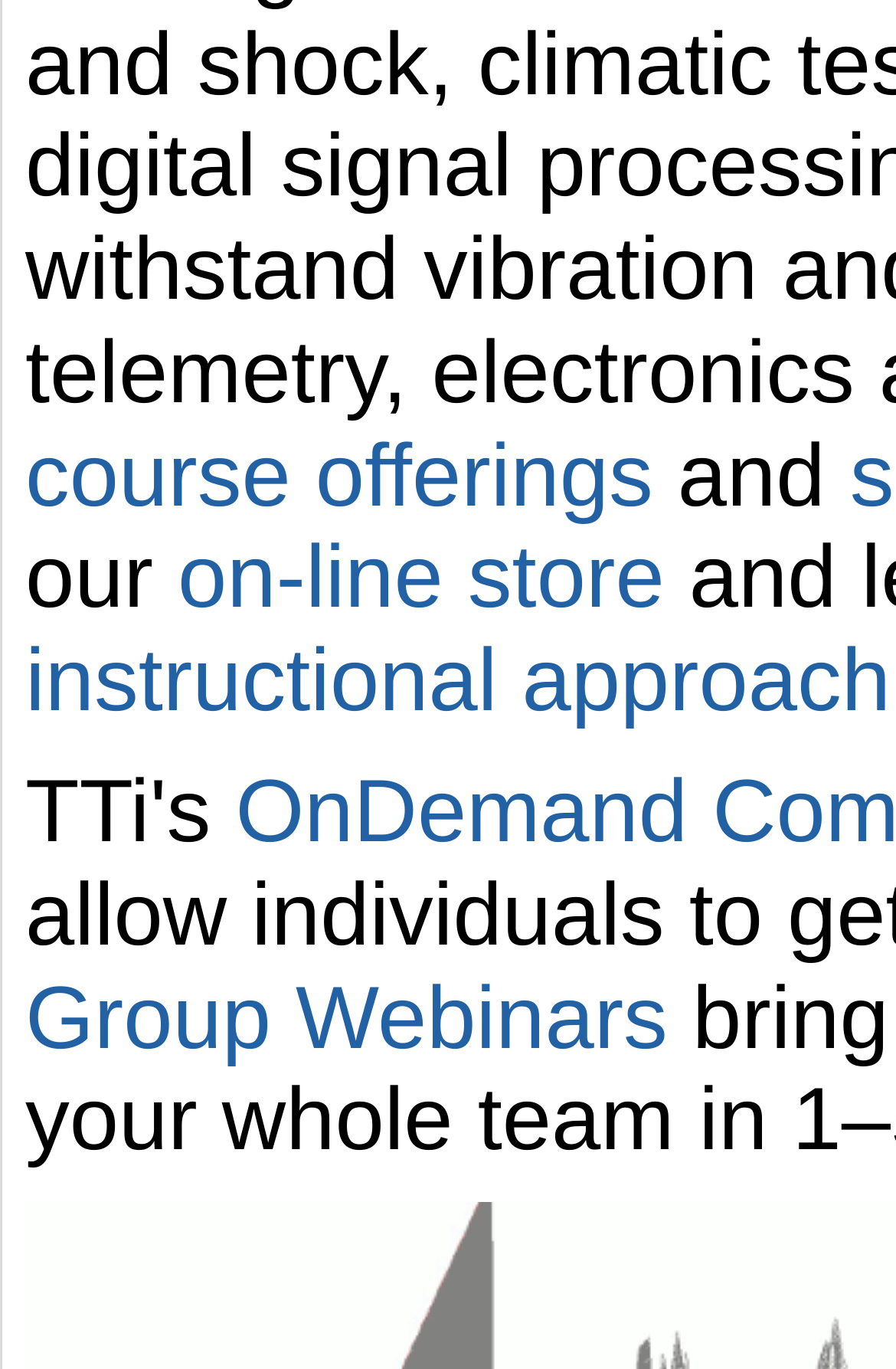Find the bounding box coordinates for the HTML element described as: "on-line store". The coordinates should consist of four float values between 0 and 1, i.e., [left, top, right, bottom].

[0.198, 0.387, 0.742, 0.459]